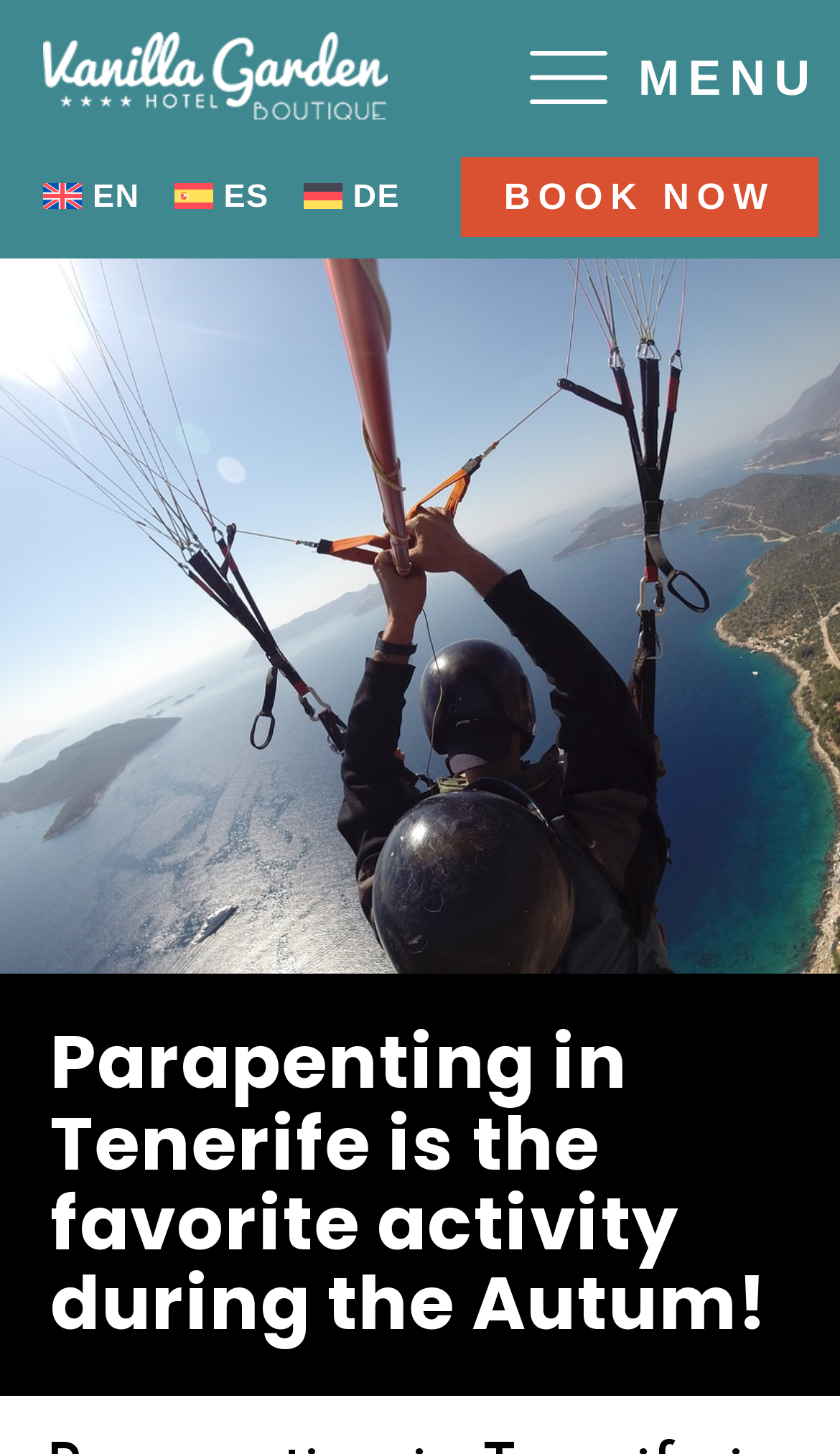Write a detailed summary of the webpage, including text, images, and layout.

The webpage is about parapenting in Tenerife, highlighting it as a favorite activity during the autumn season. At the top right corner, there is a menu link labeled "MENU" accompanied by an image. Below it, there are three language selection links, "en EN", "es ES", and "de DE", each with its corresponding flag image. These links are positioned horizontally, with the English language link on the left, followed by the Spanish and German language links.

On the top left side, there is a link with no label, and below it, there is a "BOOK NOW" link, which is prominently displayed. The main heading of the webpage, "Parapenting in Tenerife is the favorite activity during the Autum!", is centered and takes up a significant portion of the page, stretching from the left to the right side, and positioned near the bottom of the page.